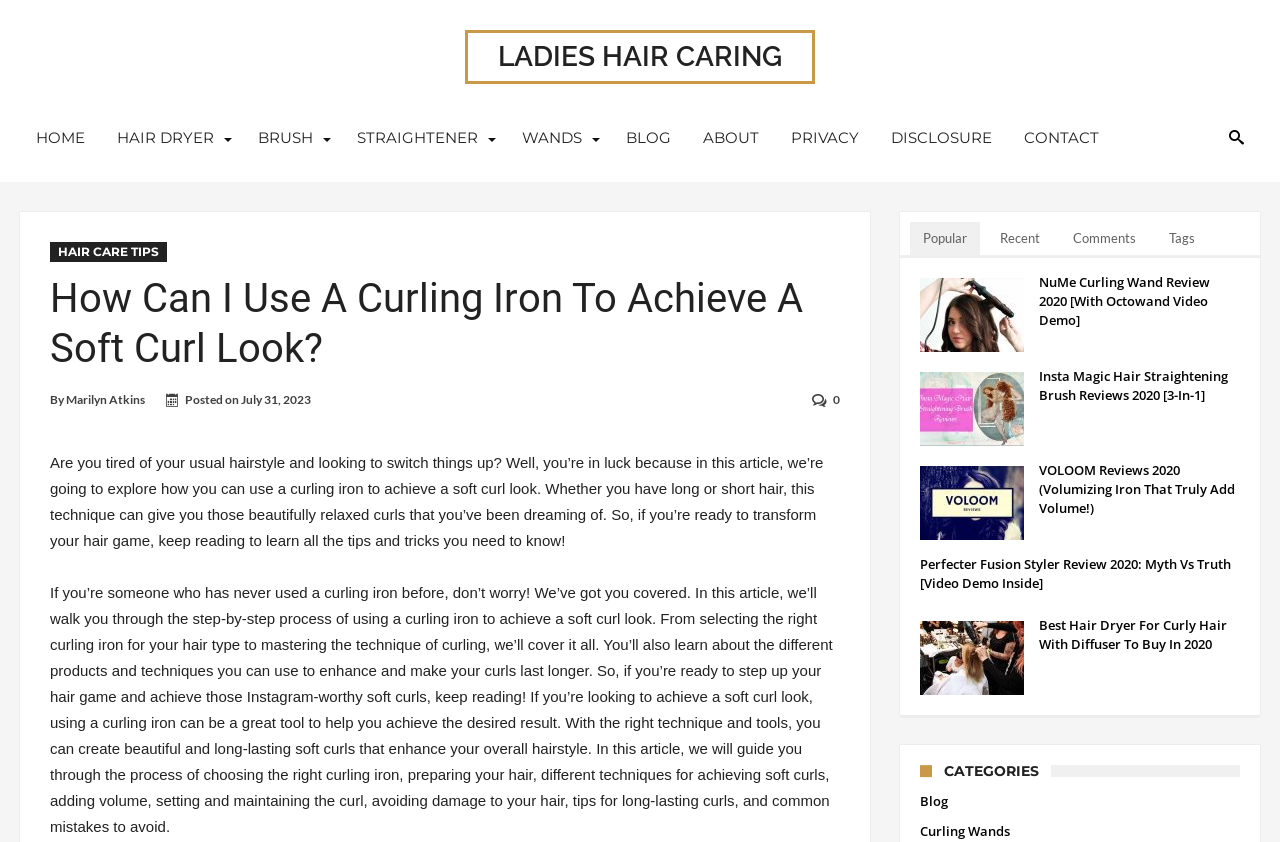What is the category of the webpage?
Look at the image and provide a detailed response to the question.

The category of the webpage is mentioned at the top of the webpage, which says 'LADIES HAIR CARING'. This category likely refers to the overall topic of the webpage, which is focused on hair care and styling for women.